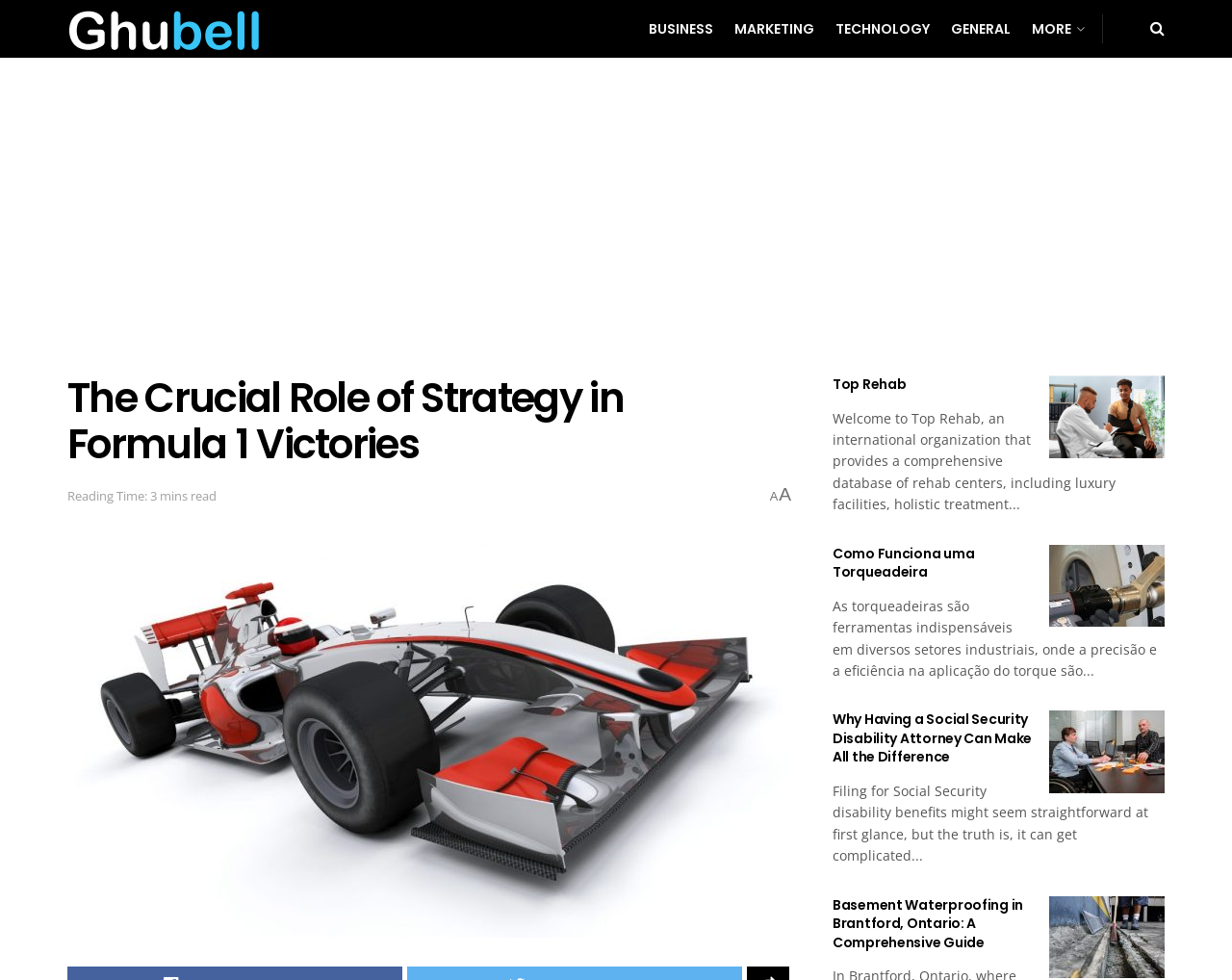Using floating point numbers between 0 and 1, provide the bounding box coordinates in the format (top-left x, top-left y, bottom-right x, bottom-right y). Locate the UI element described here: Reviews

None